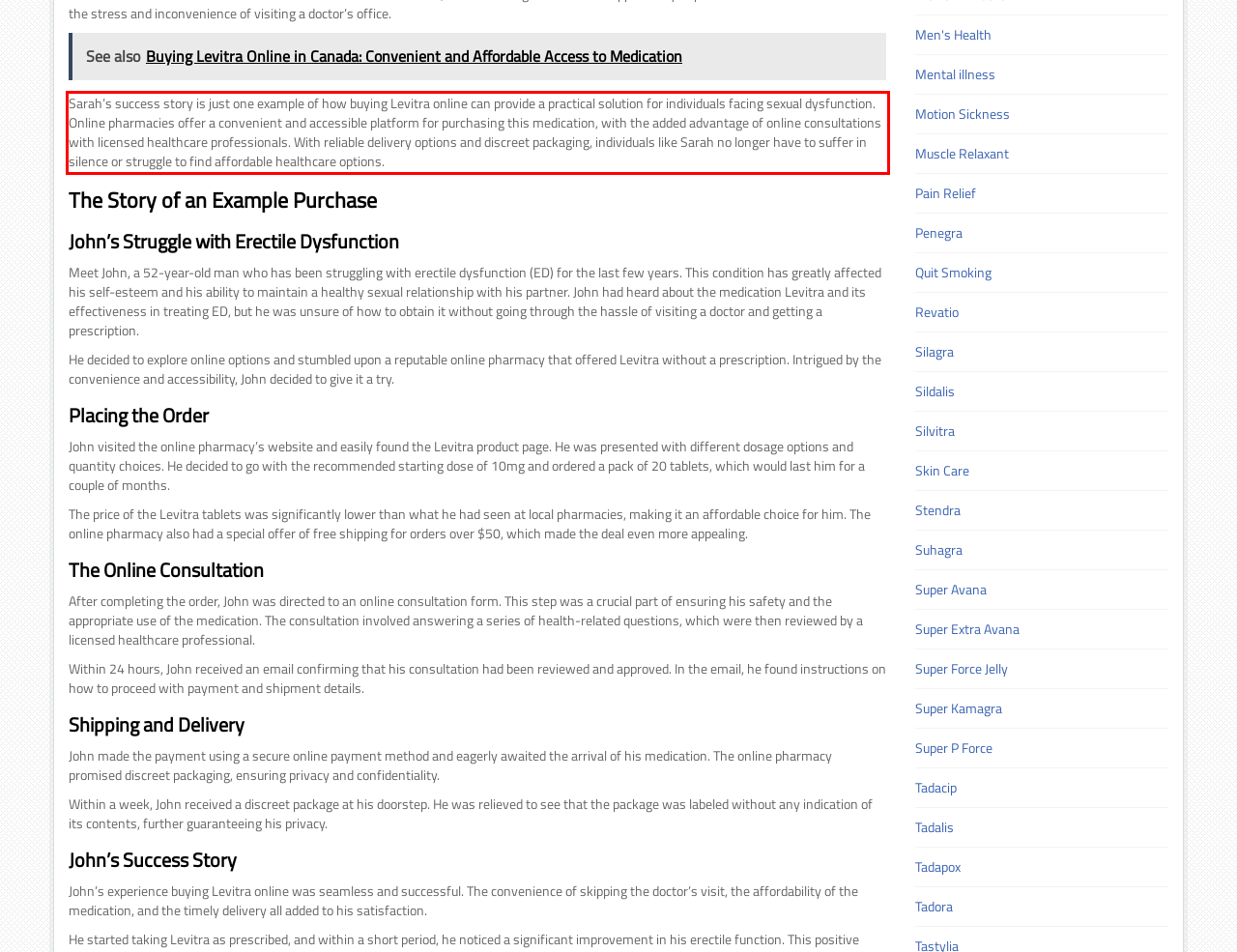With the given screenshot of a webpage, locate the red rectangle bounding box and extract the text content using OCR.

Sarah’s success story is just one example of how buying Levitra online can provide a practical solution for individuals facing sexual dysfunction. Online pharmacies offer a convenient and accessible platform for purchasing this medication, with the added advantage of online consultations with licensed healthcare professionals. With reliable delivery options and discreet packaging, individuals like Sarah no longer have to suffer in silence or struggle to find affordable healthcare options.